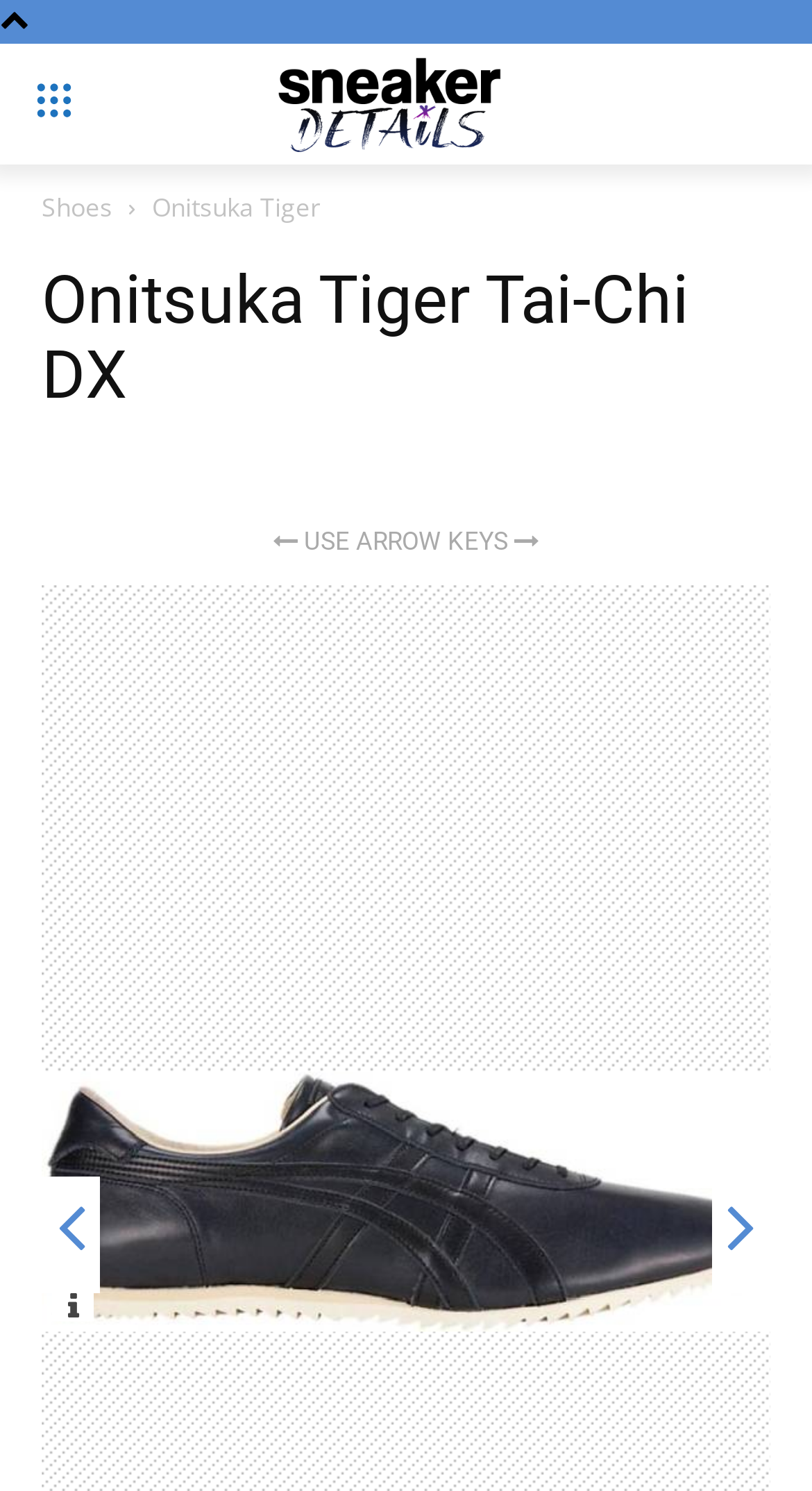Answer the following in one word or a short phrase: 
What is the brand of the shoes being reviewed?

Onitsuka Tiger